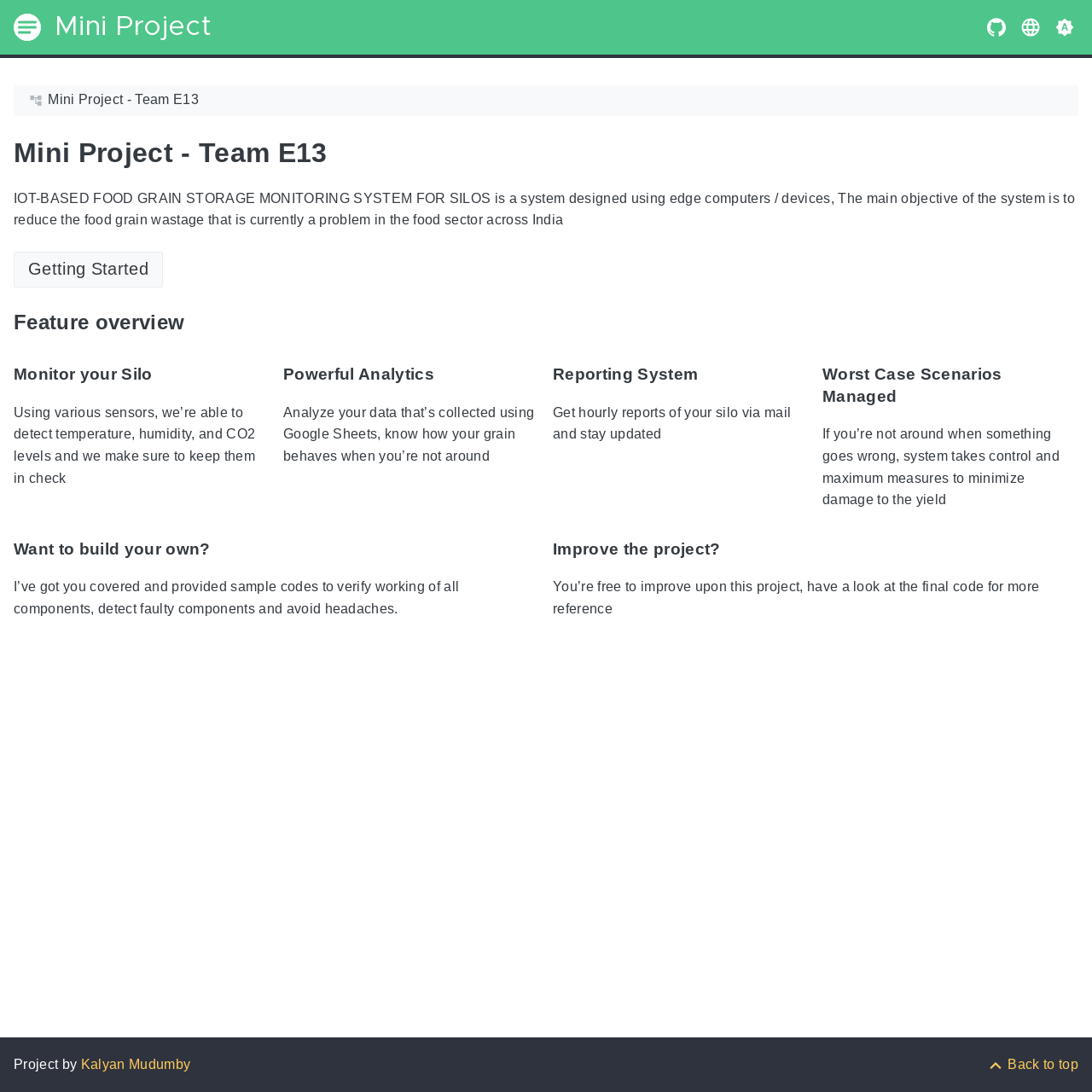Locate and extract the text of the main heading on the webpage.

Mini Project - Team E13